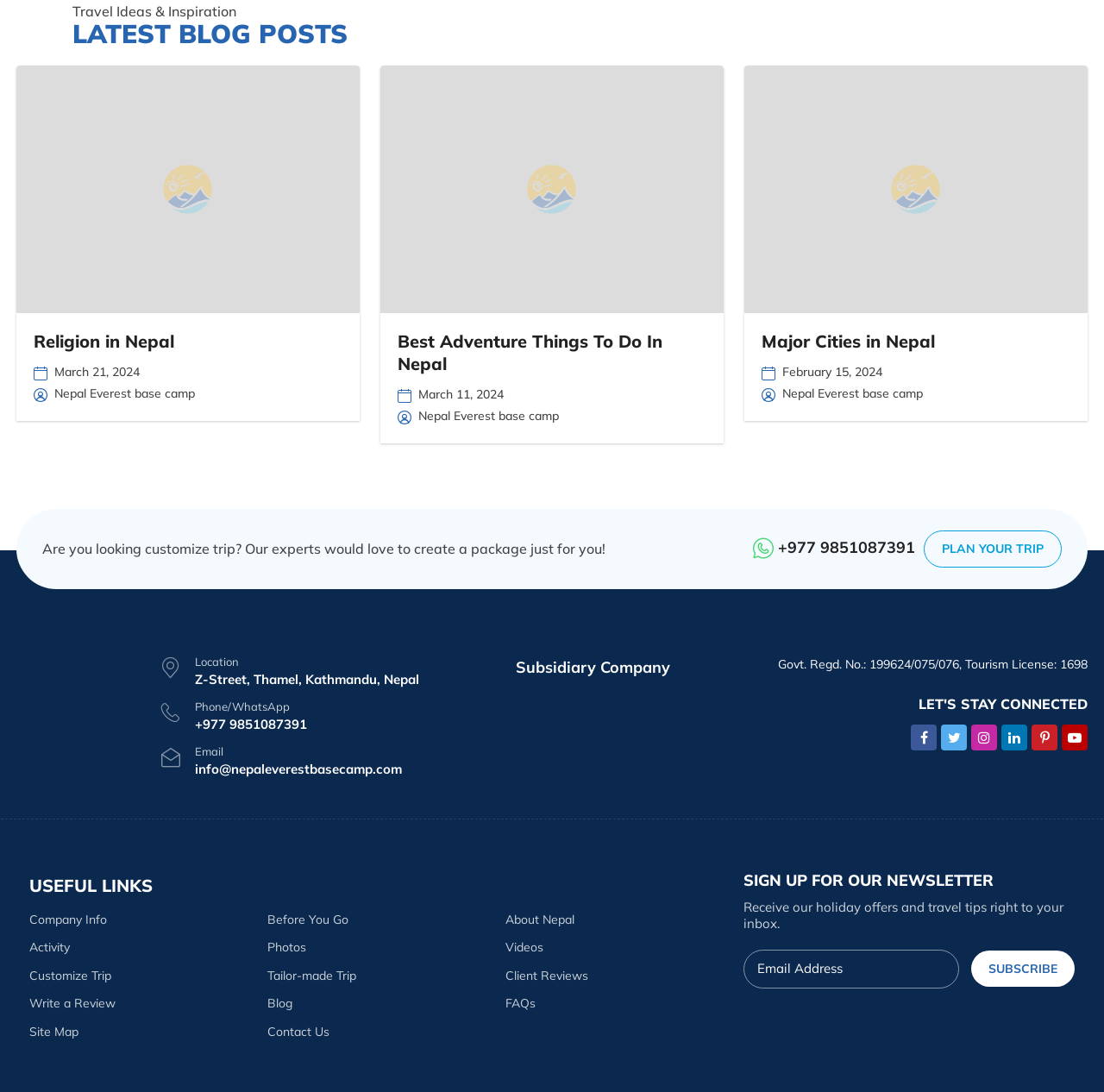Can you find the bounding box coordinates of the area I should click to execute the following instruction: "Subscribe to the newsletter"?

[0.88, 0.87, 0.973, 0.904]